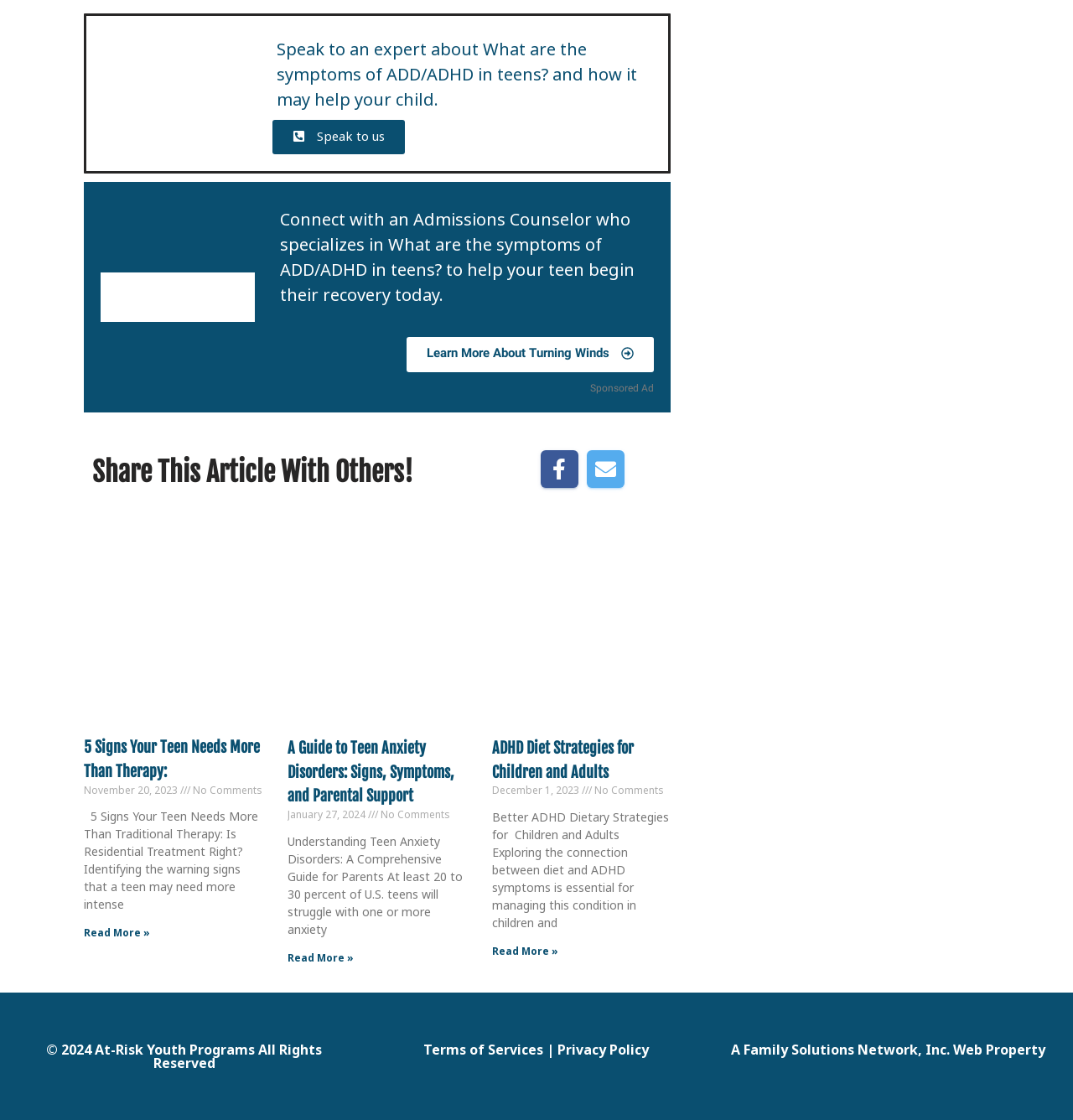Given the description "Learn More About Turning Winds", provide the bounding box coordinates of the corresponding UI element.

[0.379, 0.301, 0.609, 0.332]